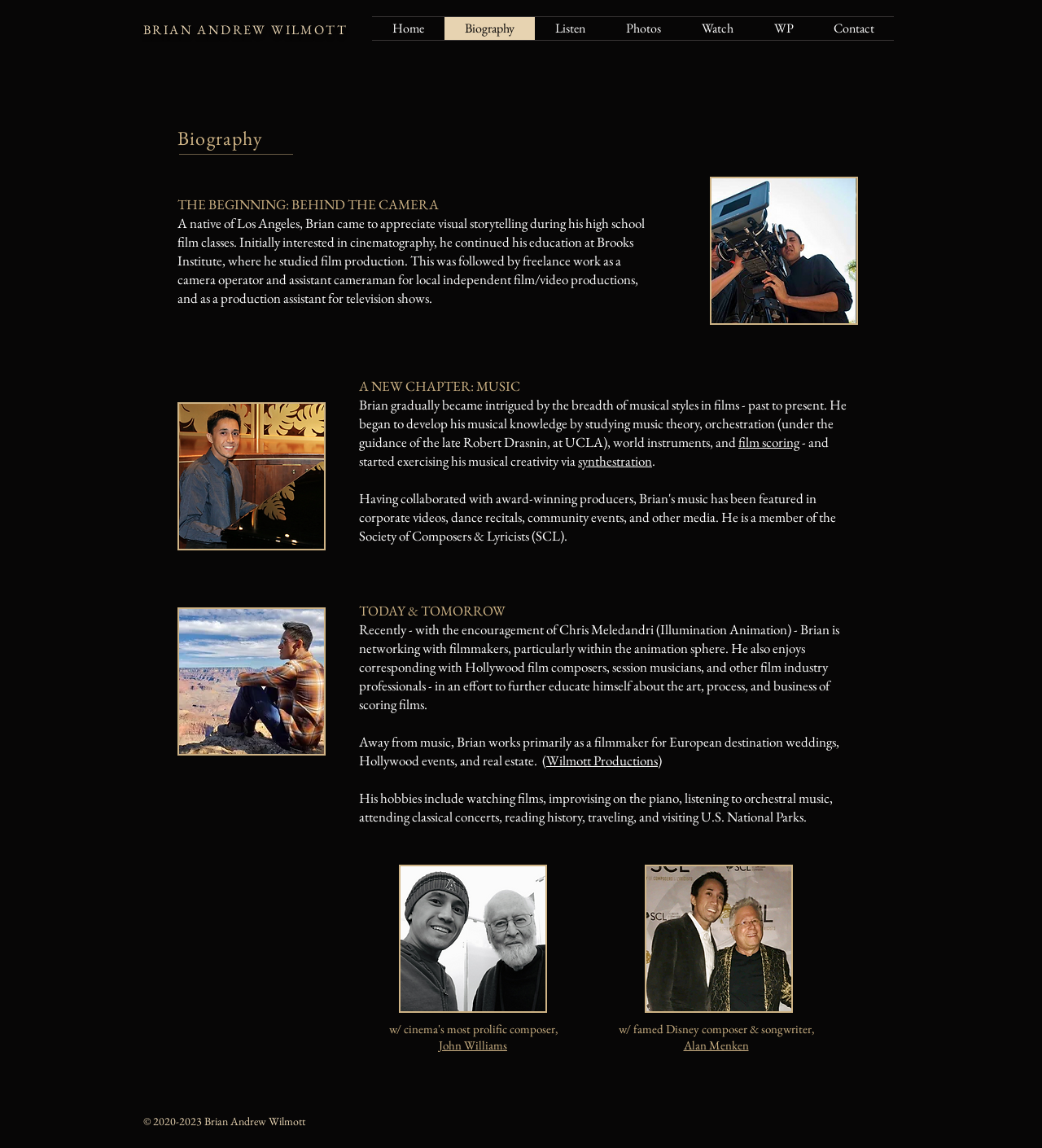Craft a detailed narrative of the webpage's structure and content.

This webpage is a biography of Brian Andrew Wilmott, a filmmaker and musician. At the top of the page, there is a large heading with his name, "BRIAN ANDREW WILMOTT", which is also a link. Below this, there is a navigation menu with links to different sections of the website, including "Home", "Biography", "Listen", "Photos", "Watch", "WP", and "Contact".

The main content of the page is divided into three sections. The first section, "THE BEGINNING: BEHIND THE CAMERA", describes Brian's early interest in visual storytelling and his education in film production. There are three images in this section, showing Brian with a camera and in different outdoor settings.

The second section, "A NEW CHAPTER: MUSIC", discusses Brian's growing interest in music and his studies in music theory and orchestration. There are links to "film scoring" and "synthestration" in this section, indicating Brian's exploration of different musical styles.

The third section, "TODAY & TOMORROW", talks about Brian's current work as a filmmaker and musician, including his networking with filmmakers and corresponding with Hollywood film composers. There is a link to "Wilmott Productions" in this section, which is likely Brian's production company. The section also mentions Brian's hobbies, including watching films, improvising on the piano, and traveling.

At the bottom of the page, there is a copyright notice with Brian's name and the years 2020-2023. There are also two images of famous composers, John Williams and Alan Menken, with links to their names.